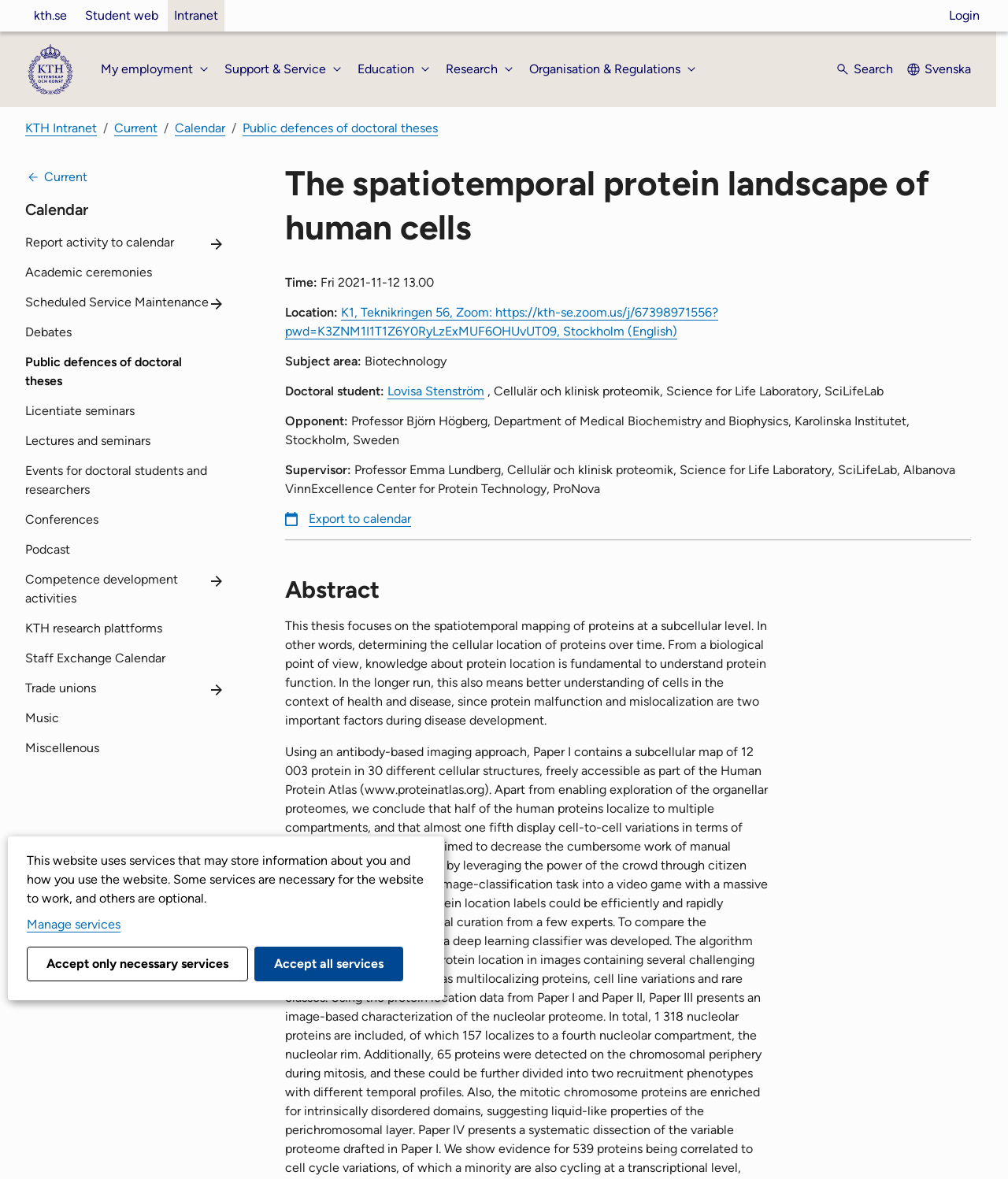Provide the bounding box coordinates for the area that should be clicked to complete the instruction: "Go to 'My employment'".

[0.1, 0.045, 0.21, 0.072]